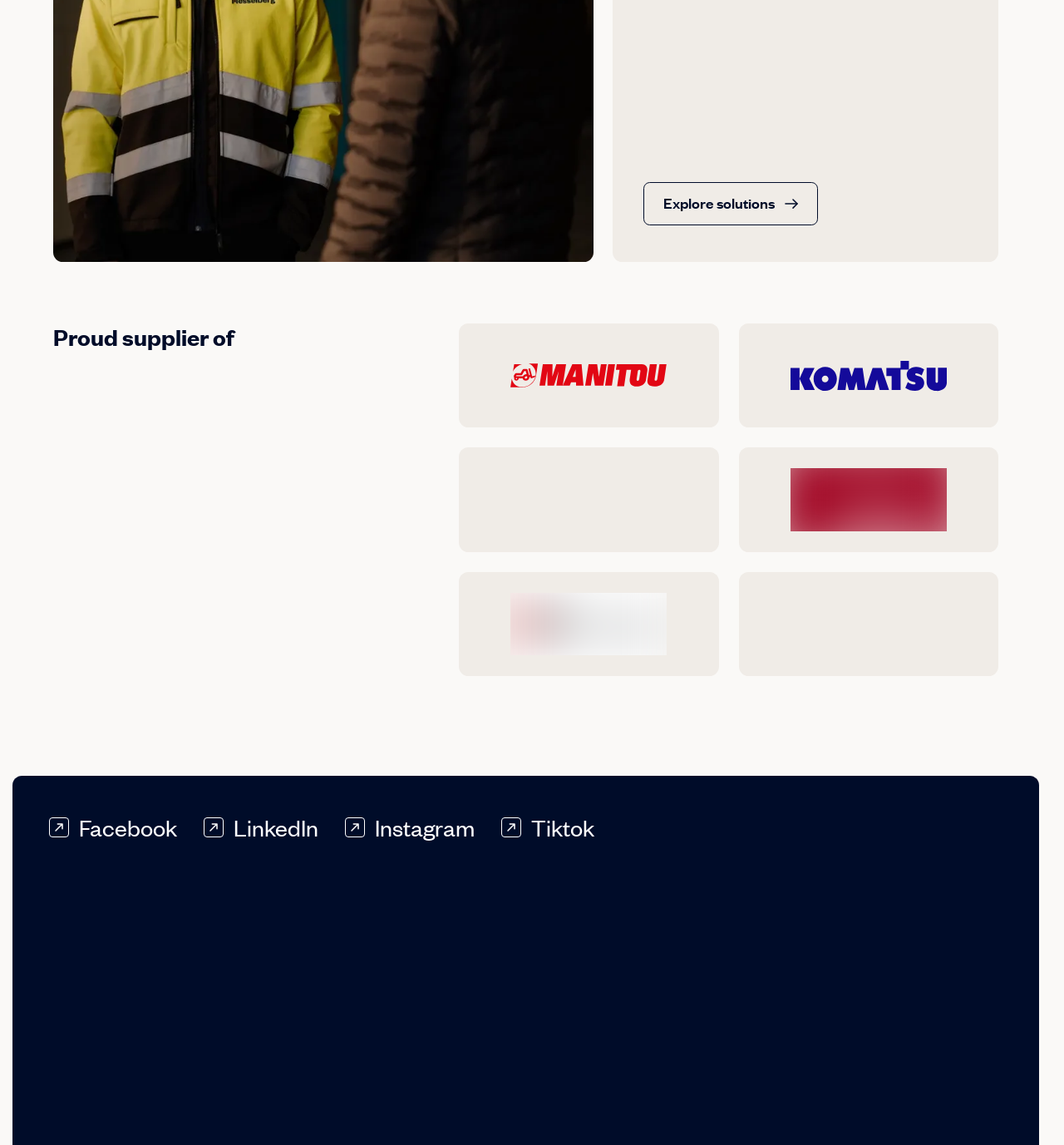What is the last brand listed?
Can you offer a detailed and complete answer to this question?

By looking at the webpage, I can see that the last brand listed is CVS Ferrari, which is located at the bottom of the brand list with a link and a heading element.